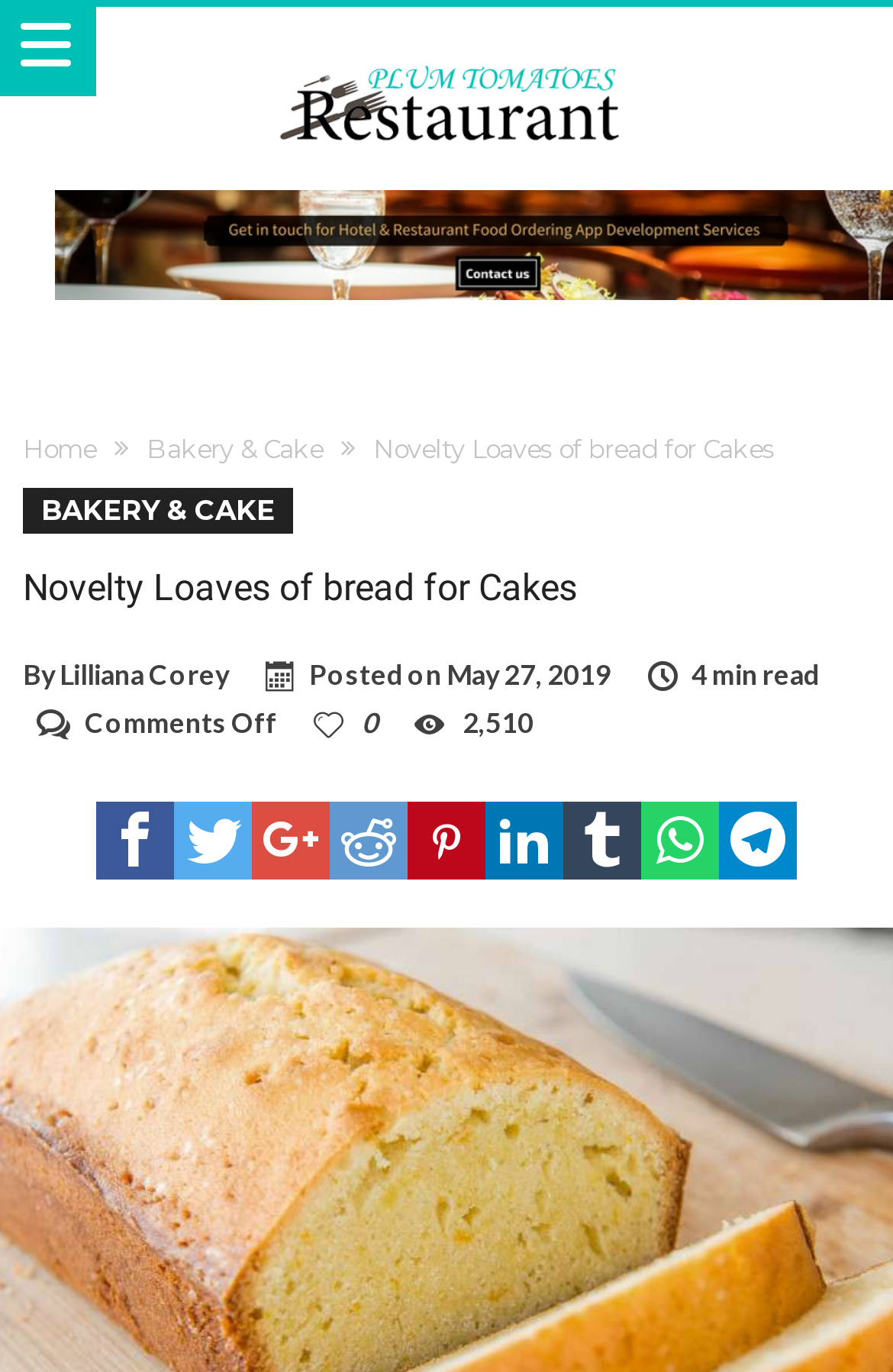Determine the bounding box coordinates for the clickable element to execute this instruction: "View categories". Provide the coordinates as four float numbers between 0 and 1, i.e., [left, top, right, bottom].

None